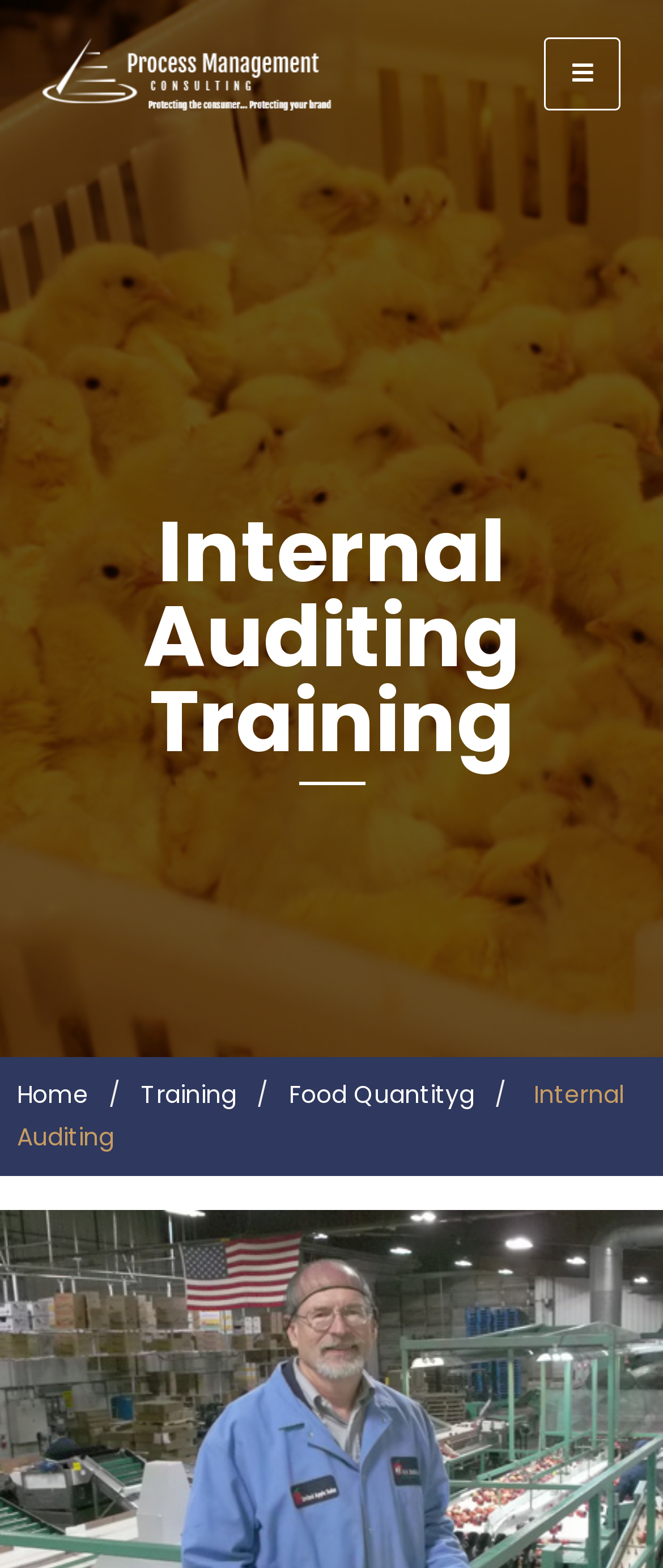Provide the bounding box coordinates for the UI element described in this sentence: "Food Quantityg". The coordinates should be four float values between 0 and 1, i.e., [left, top, right, bottom].

[0.436, 0.687, 0.715, 0.709]